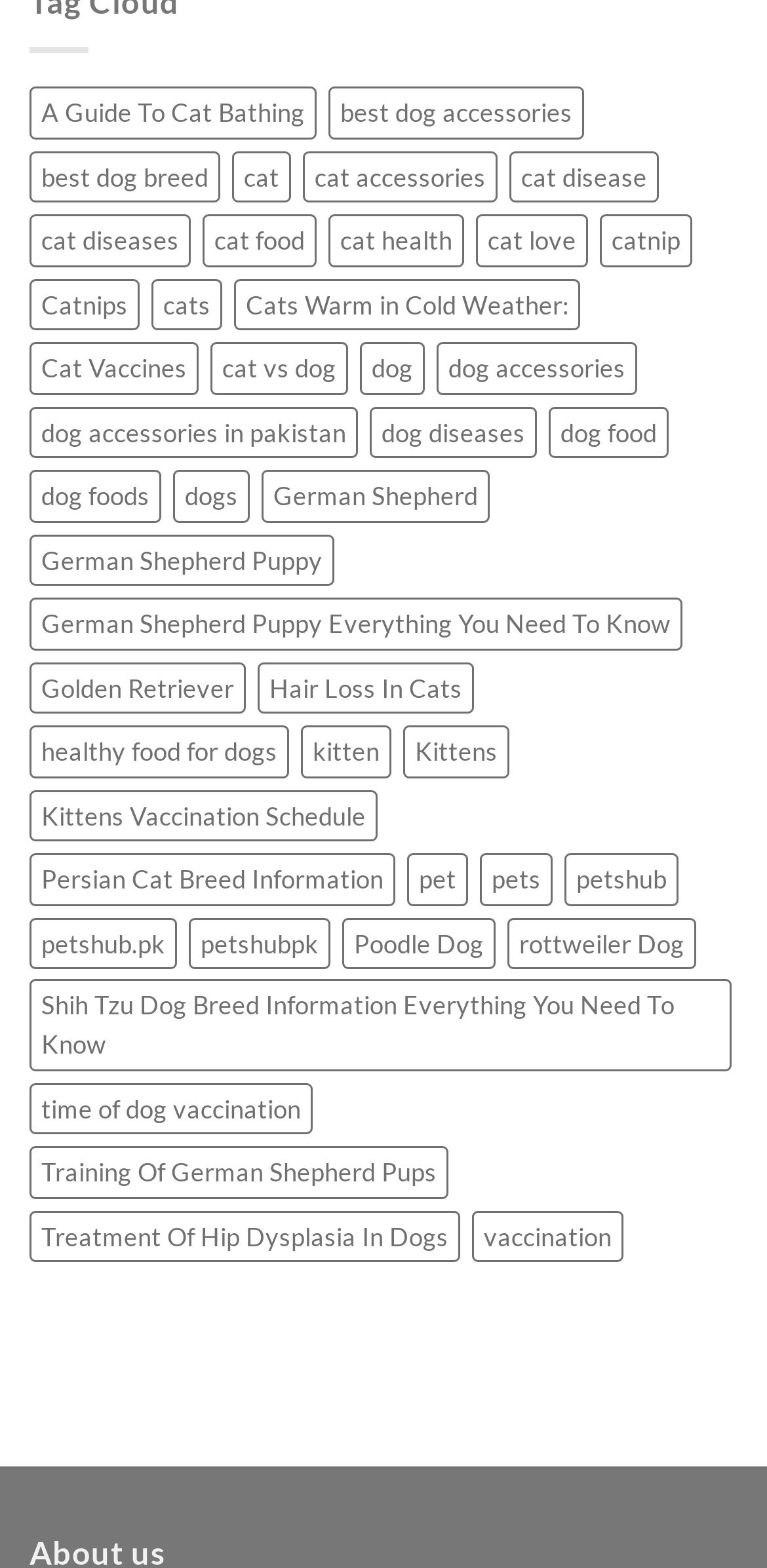Using the webpage screenshot and the element description A Guide To Cat Bathing, determine the bounding box coordinates. Specify the coordinates in the format (top-left x, top-left y, bottom-right x, bottom-right y) with values ranging from 0 to 1.

[0.038, 0.056, 0.413, 0.089]